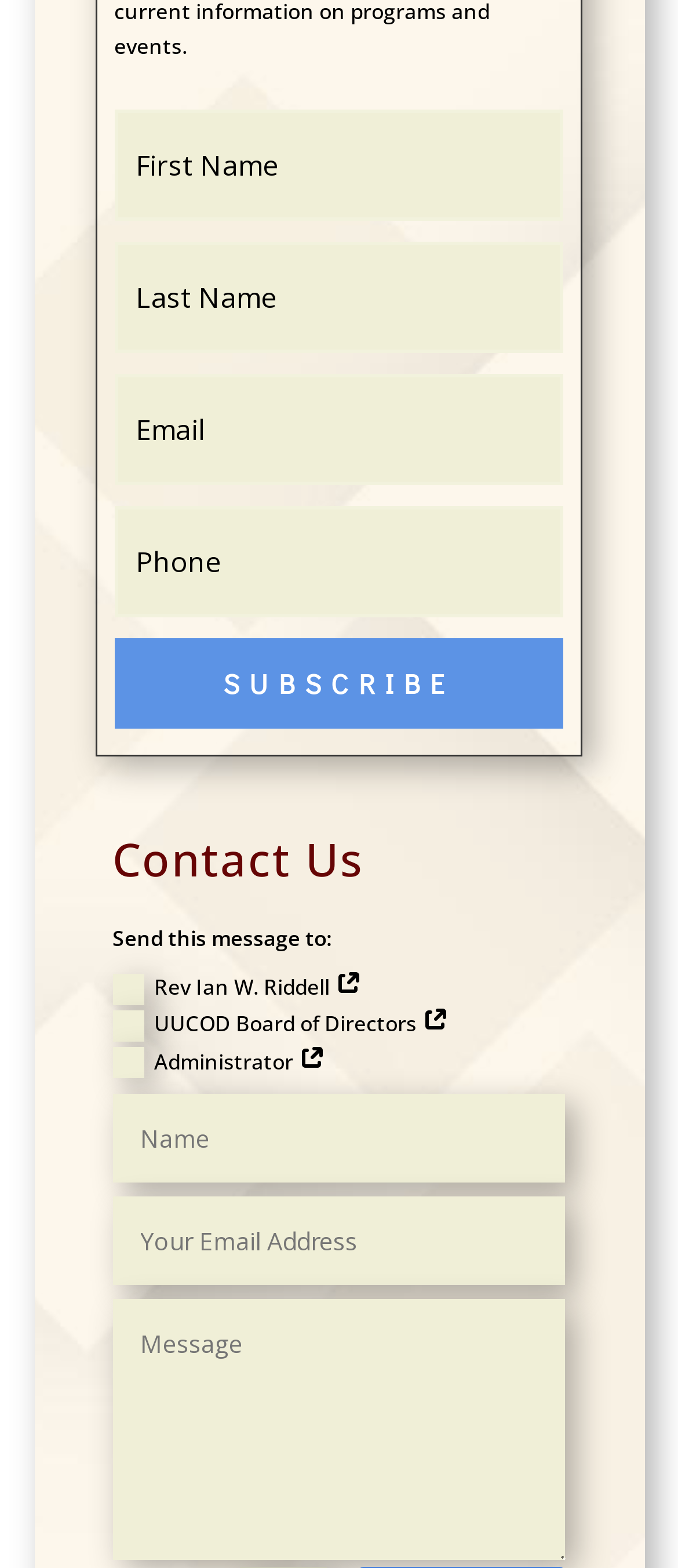Please use the details from the image to answer the following question comprehensively:
What is the icon next to each recipient?

The icon '' is located next to each recipient, suggesting that it represents an envelope or email. The presence of this icon implies that the user can send an email or message to each recipient.